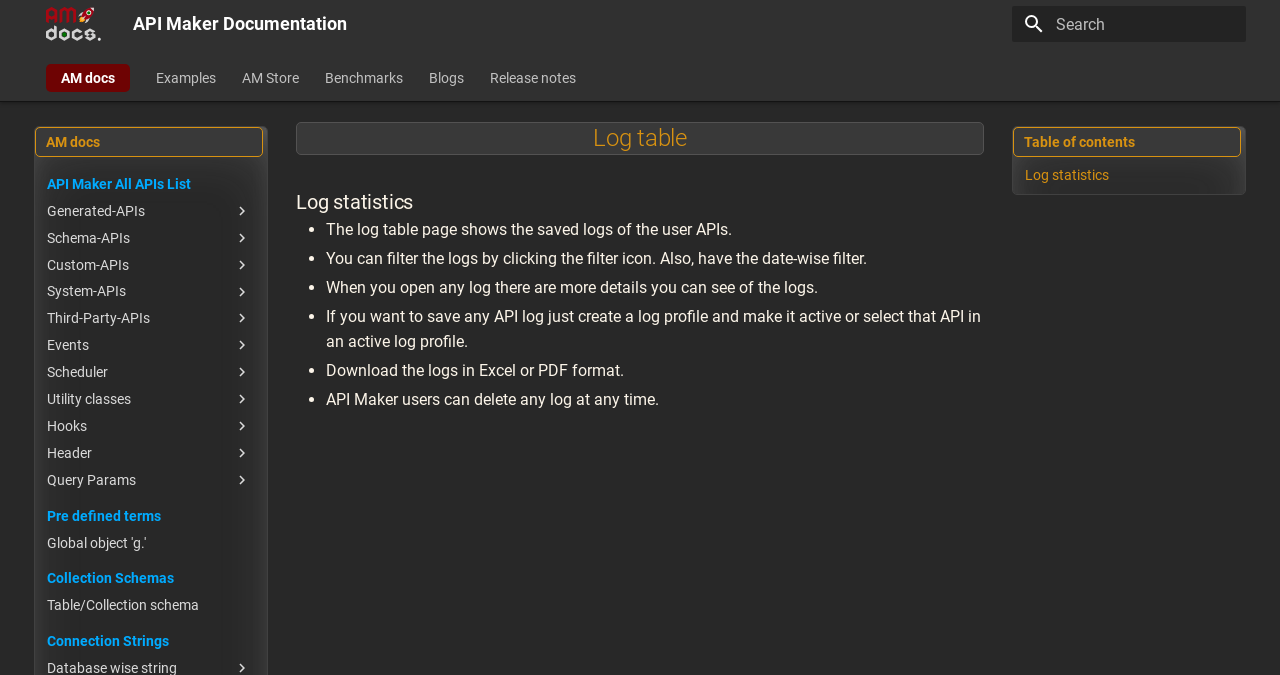Based on the image, please respond to the question with as much detail as possible:
What is required to save an API log?

The webpage explains that to save an API log, users need to create a log profile and make it active, or select the API in an active log profile. This suggests that a log profile is required to save an API log.